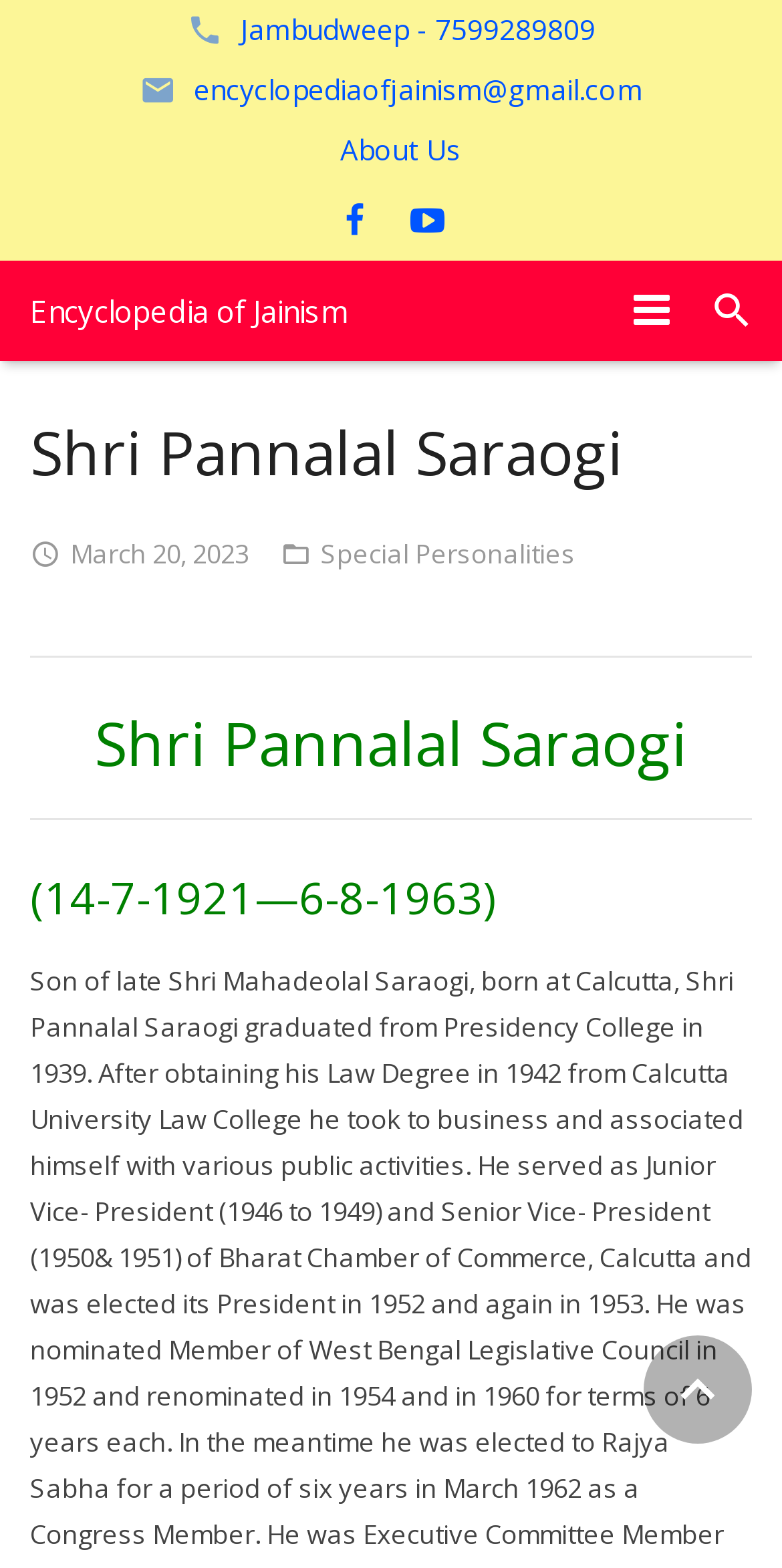Please identify the bounding box coordinates of the region to click in order to complete the given instruction: "View the 'विशेष आलेख' page". The coordinates should be four float numbers between 0 and 1, i.e., [left, top, right, bottom].

[0.013, 0.23, 0.987, 0.289]